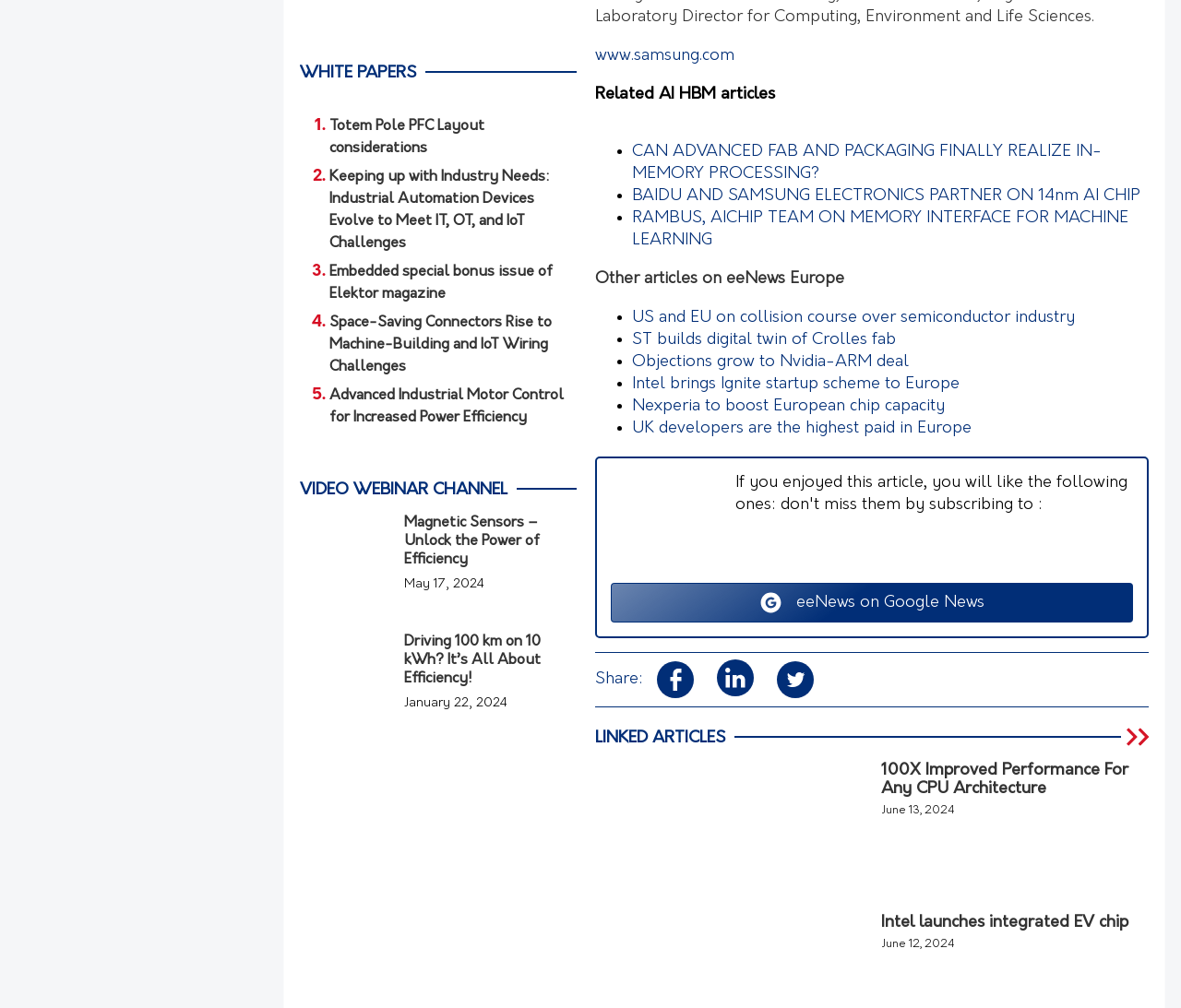Determine the bounding box coordinates of the section to be clicked to follow the instruction: "Click on the link 'eeNews on Google News'". The coordinates should be given as four float numbers between 0 and 1, formatted as [left, top, right, bottom].

[0.517, 0.579, 0.959, 0.618]